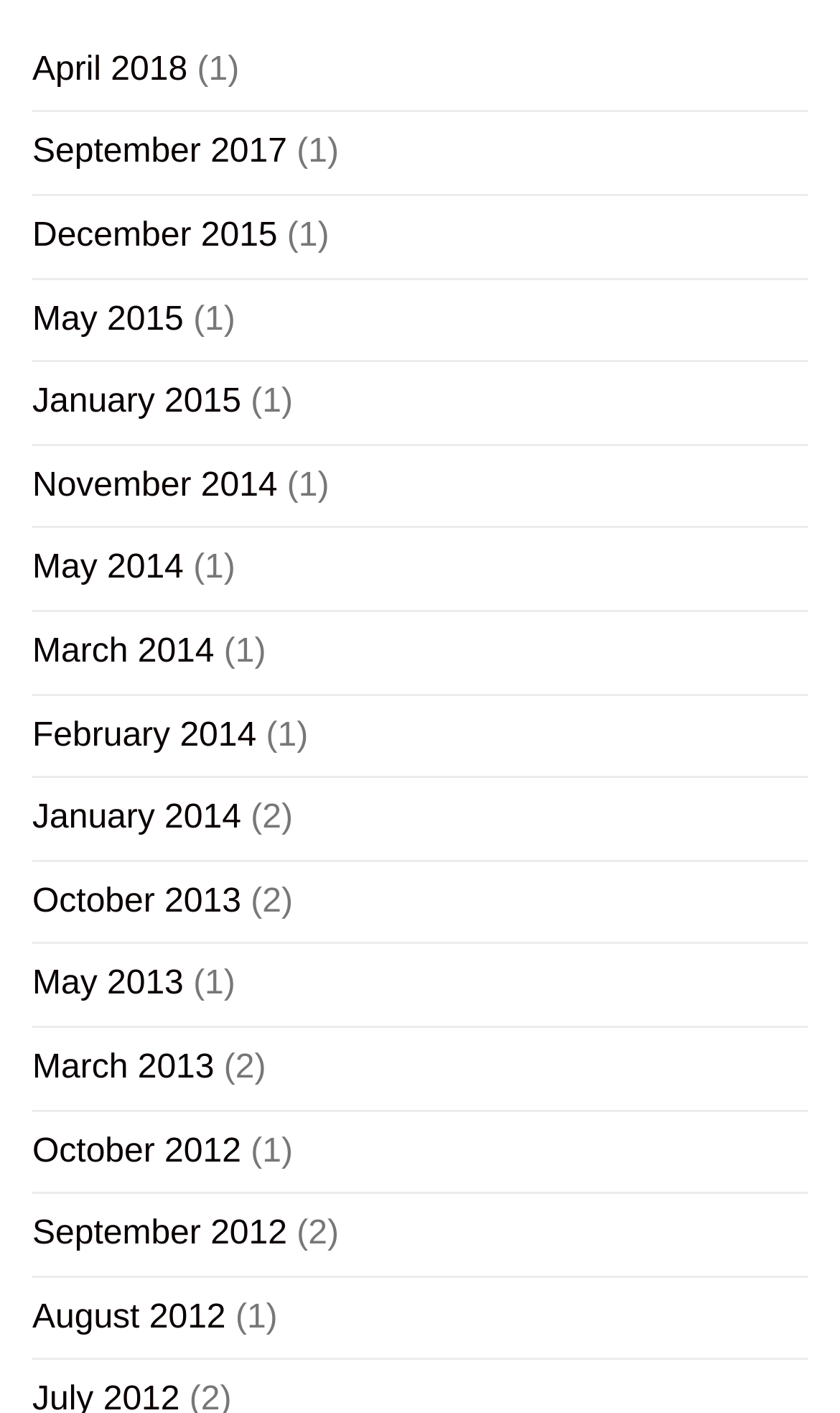Please specify the bounding box coordinates of the clickable section necessary to execute the following command: "check January 2015".

[0.038, 0.257, 0.287, 0.314]